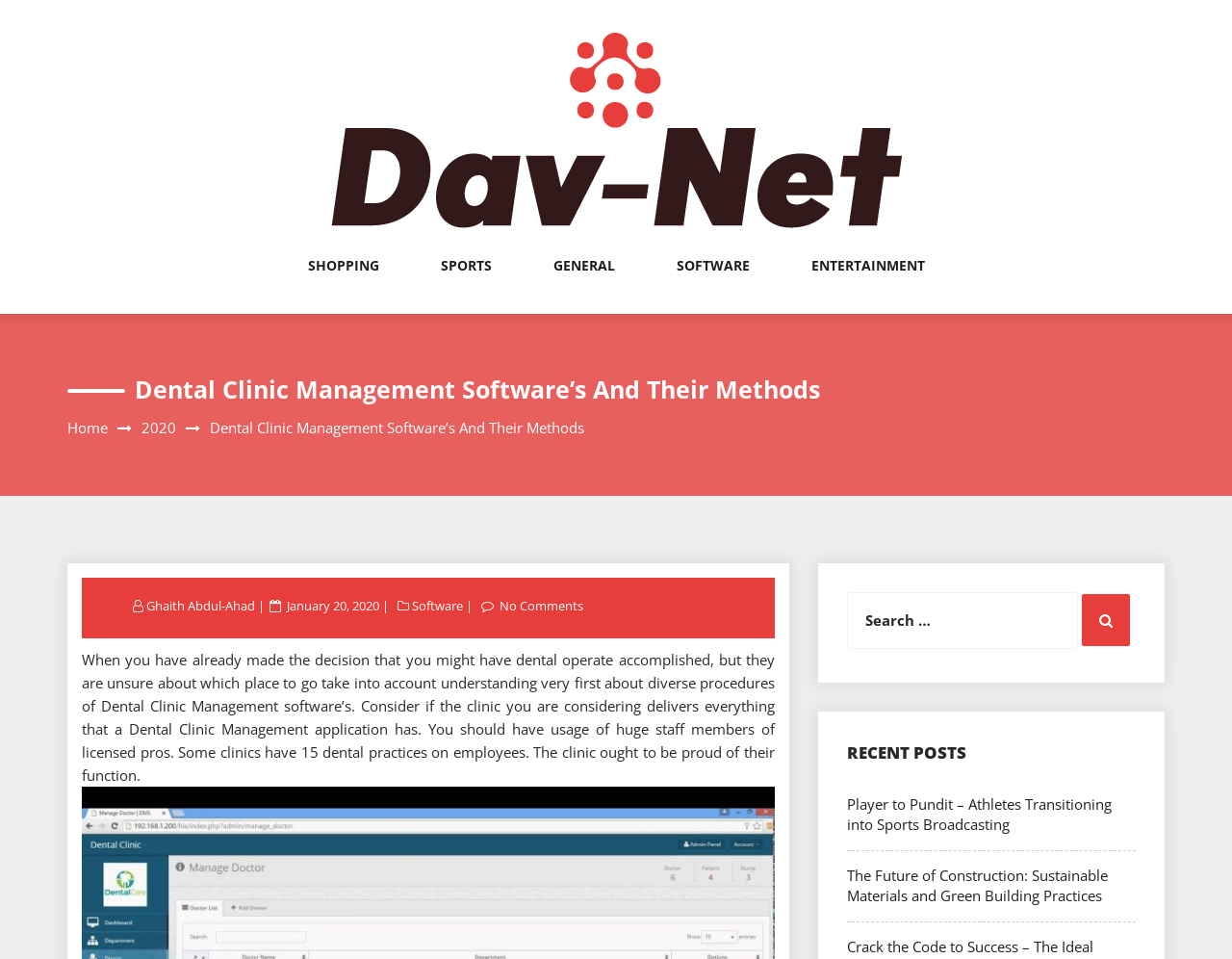Please specify the bounding box coordinates in the format (top-left x, top-left y, bottom-right x, bottom-right y), with values ranging from 0 to 1. Identify the bounding box for the UI component described as follows: Ghaith Abdul-Ahad

[0.119, 0.622, 0.209, 0.64]